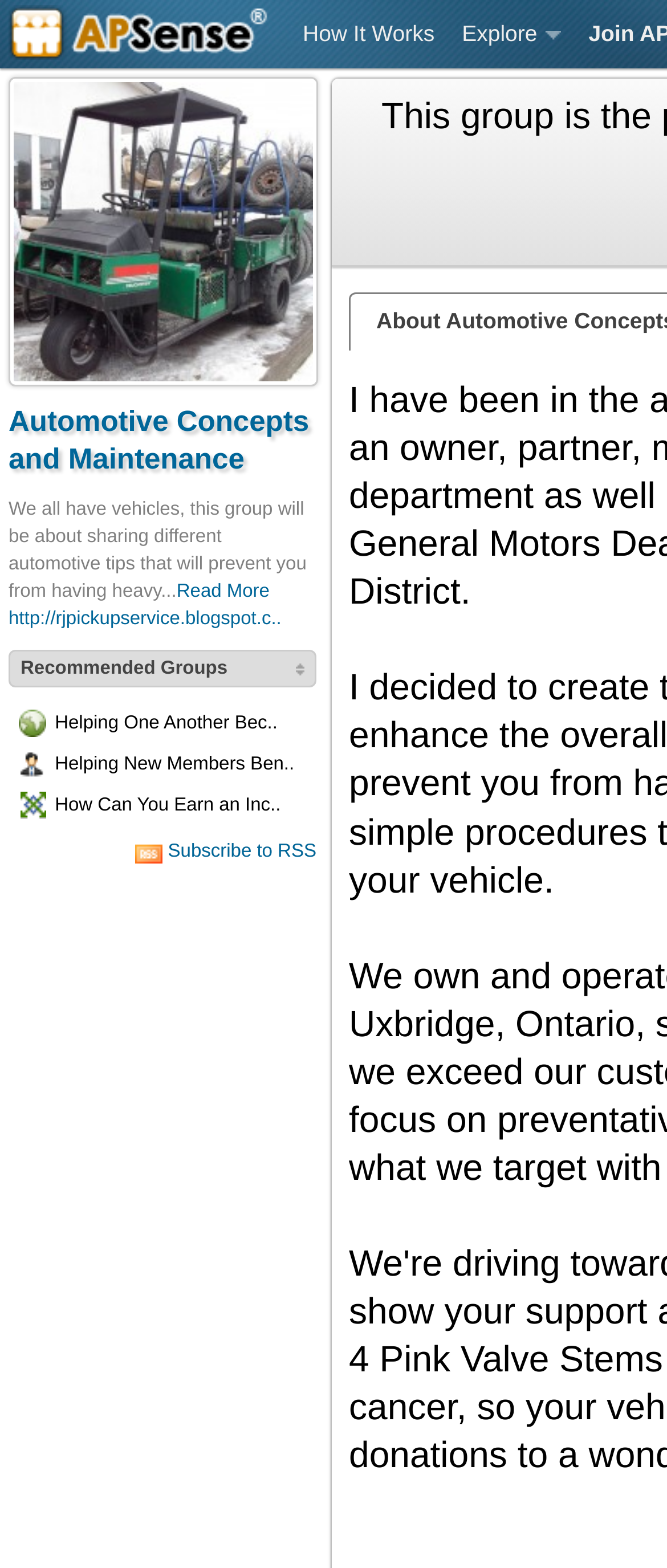Determine the bounding box coordinates for the UI element with the following description: "alt="APSense Business Social Networking"". The coordinates should be four float numbers between 0 and 1, represented as [left, top, right, bottom].

[0.013, 0.025, 0.408, 0.041]